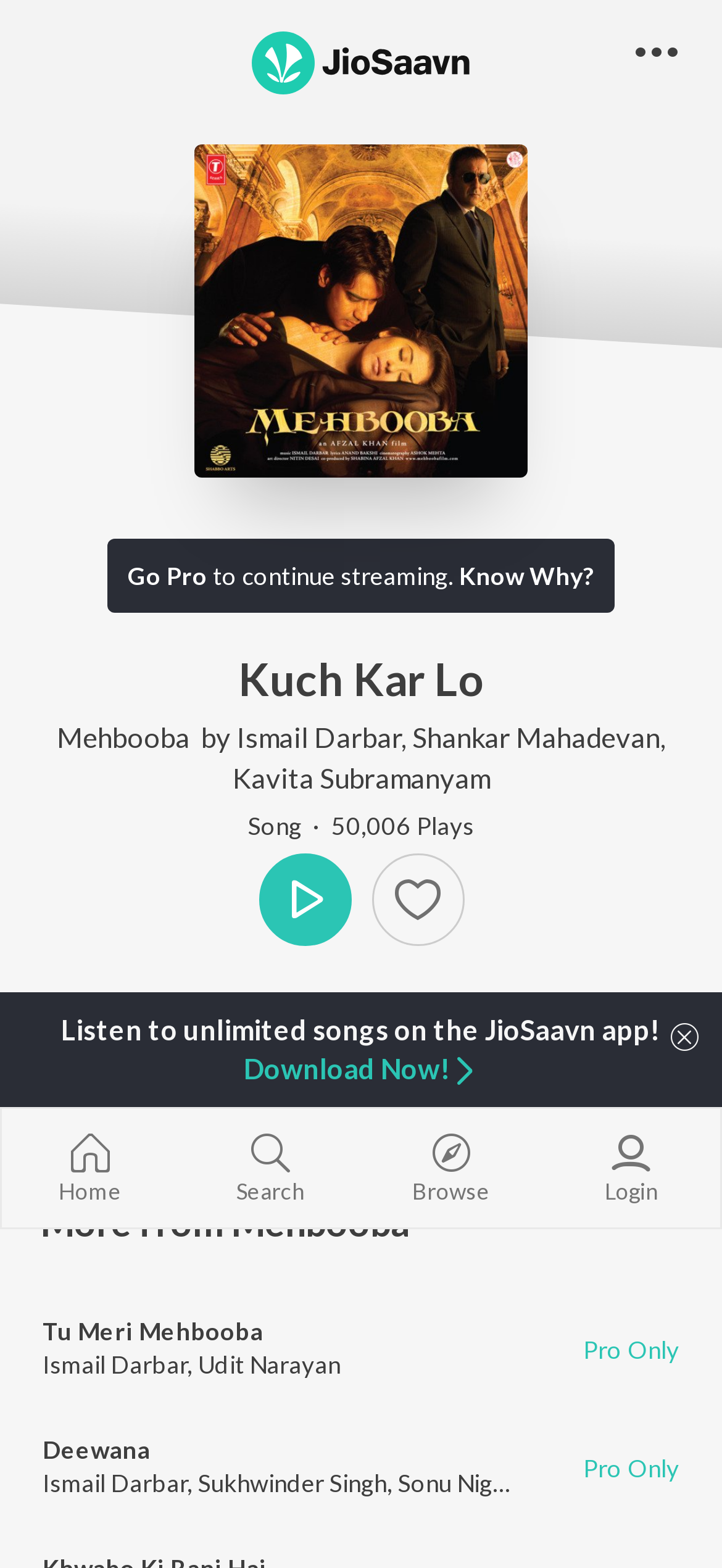Please mark the bounding box coordinates of the area that should be clicked to carry out the instruction: "Go to the Mehbooba album page".

[0.078, 0.46, 0.271, 0.481]